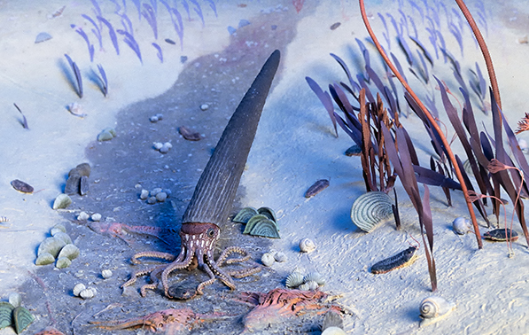Give a concise answer of one word or phrase to the question: 
What is surrounding the nautiloid?

Marine life